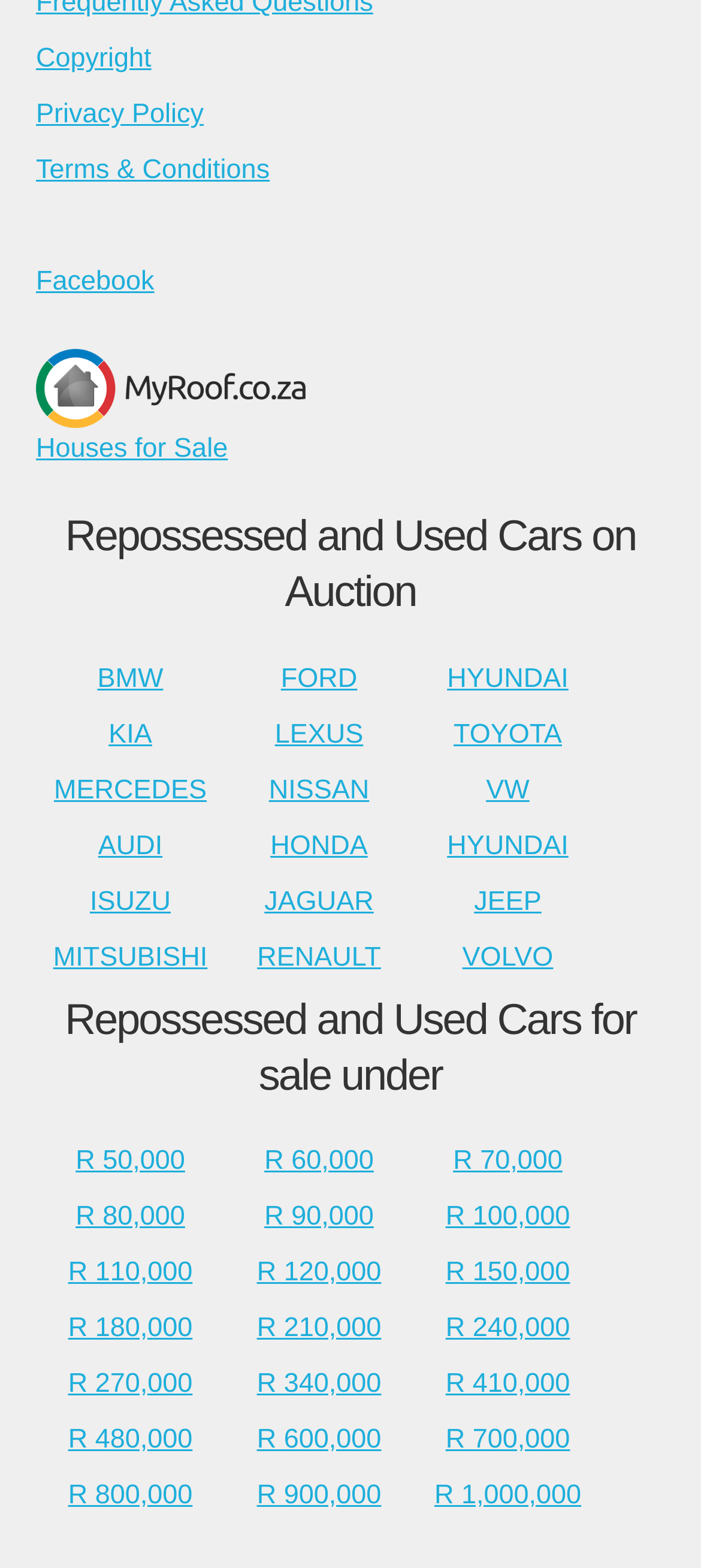Identify the bounding box coordinates of the part that should be clicked to carry out this instruction: "View 'Repossessed and Used Cars on Auction'".

[0.093, 0.327, 0.907, 0.394]